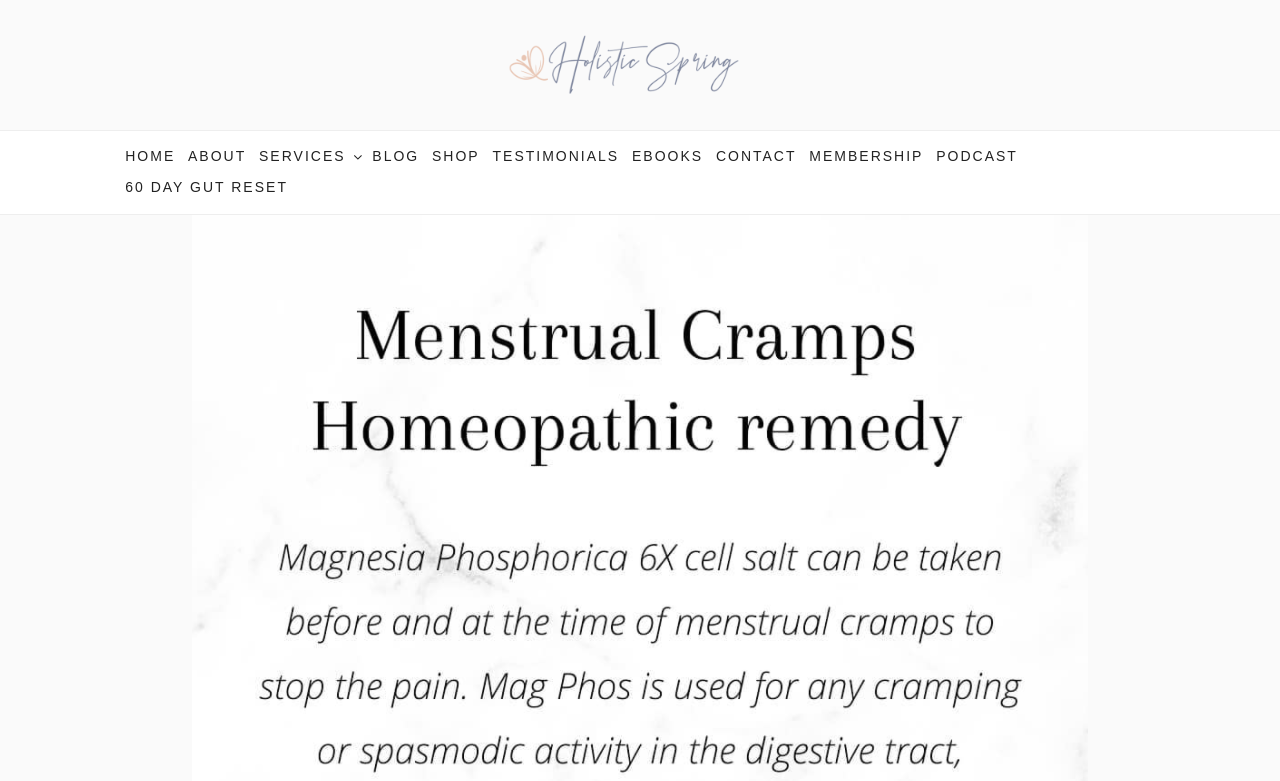Specify the bounding box coordinates of the area that needs to be clicked to achieve the following instruction: "explore services".

[0.199, 0.181, 0.285, 0.221]